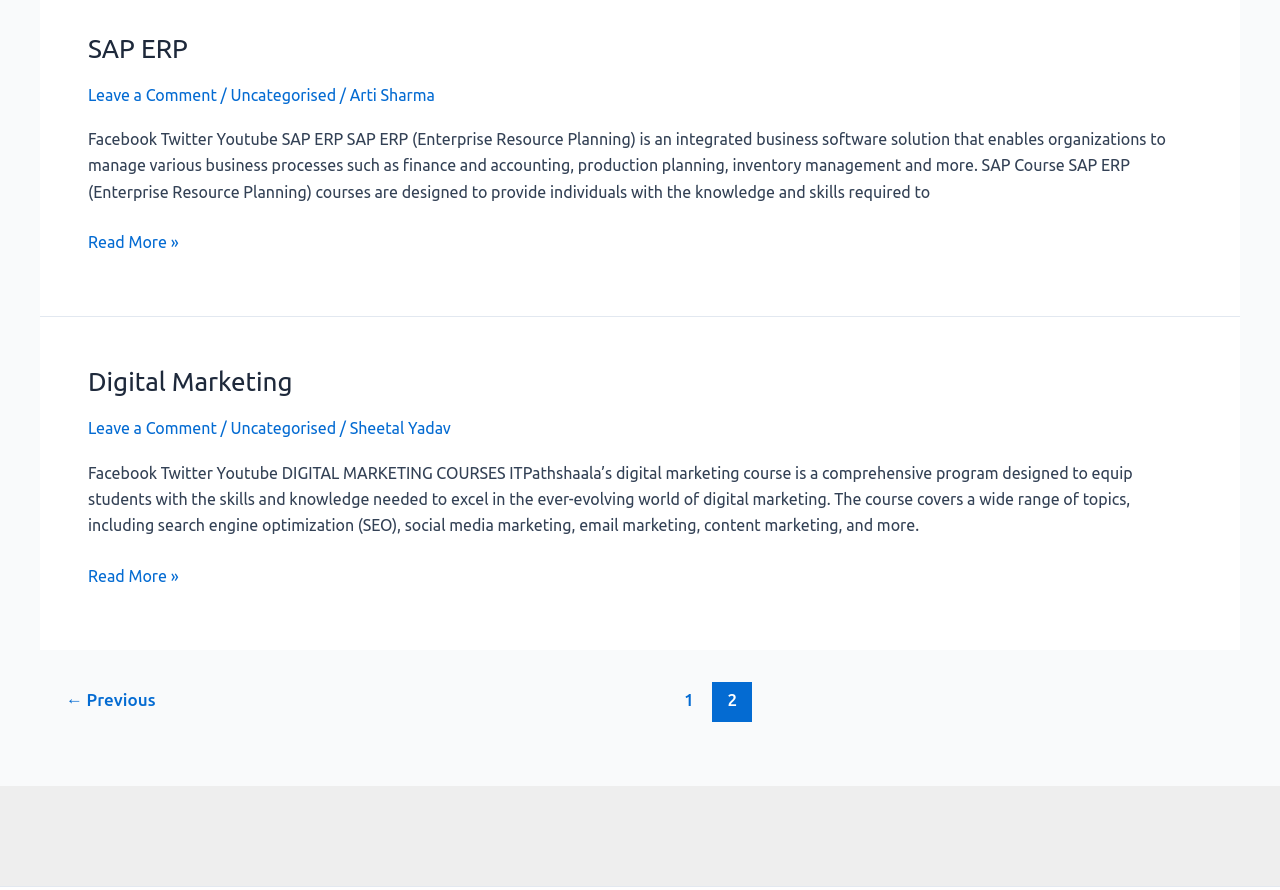For the element described, predict the bounding box coordinates as (top-left x, top-left y, bottom-right x, bottom-right y). All values should be between 0 and 1. Element description: US Politics

None